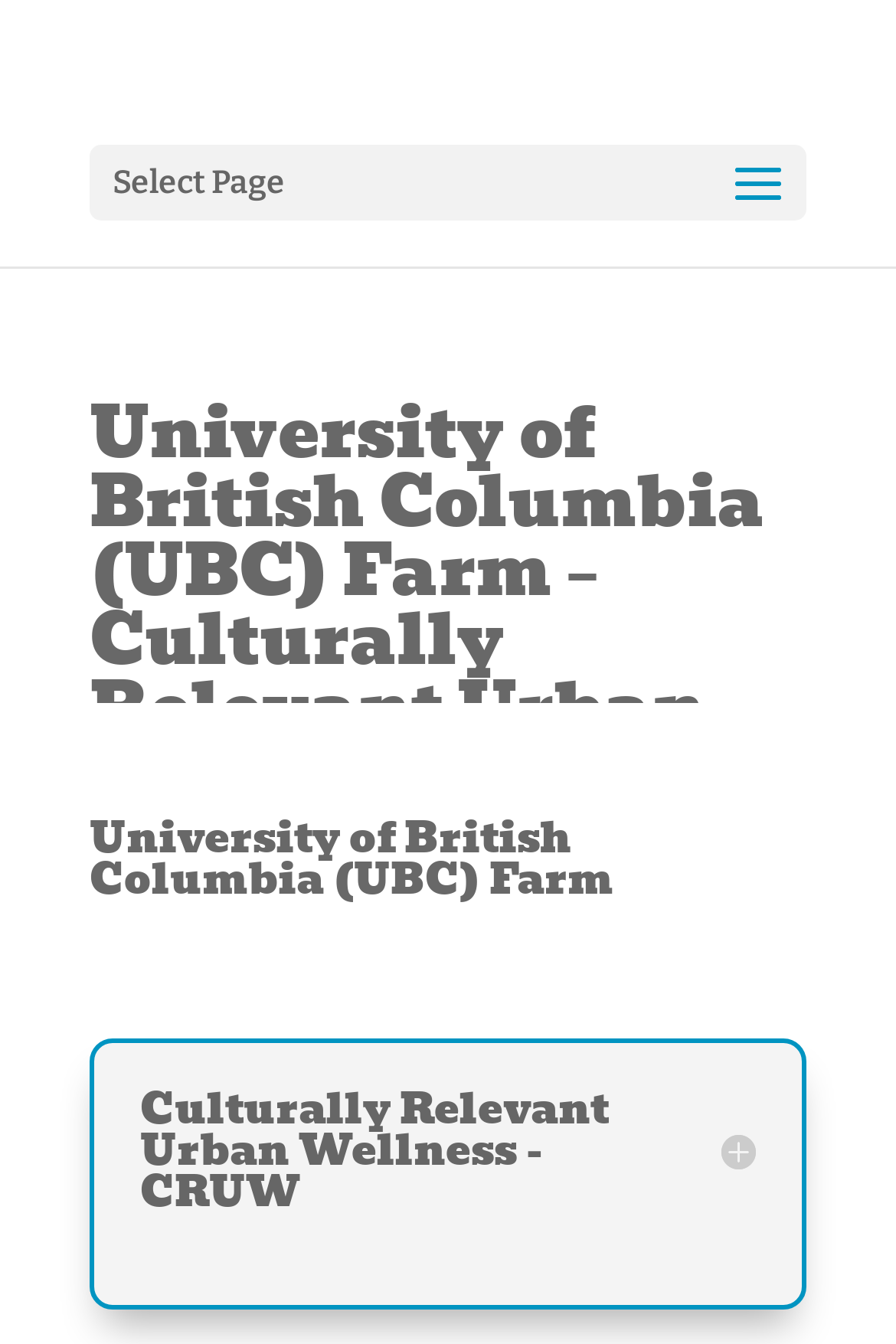Find the bounding box coordinates for the HTML element described in this sentence: "Arts, Culture and Social". Provide the coordinates as four float numbers between 0 and 1, in the format [left, top, right, bottom].

[0.1, 0.663, 0.851, 0.734]